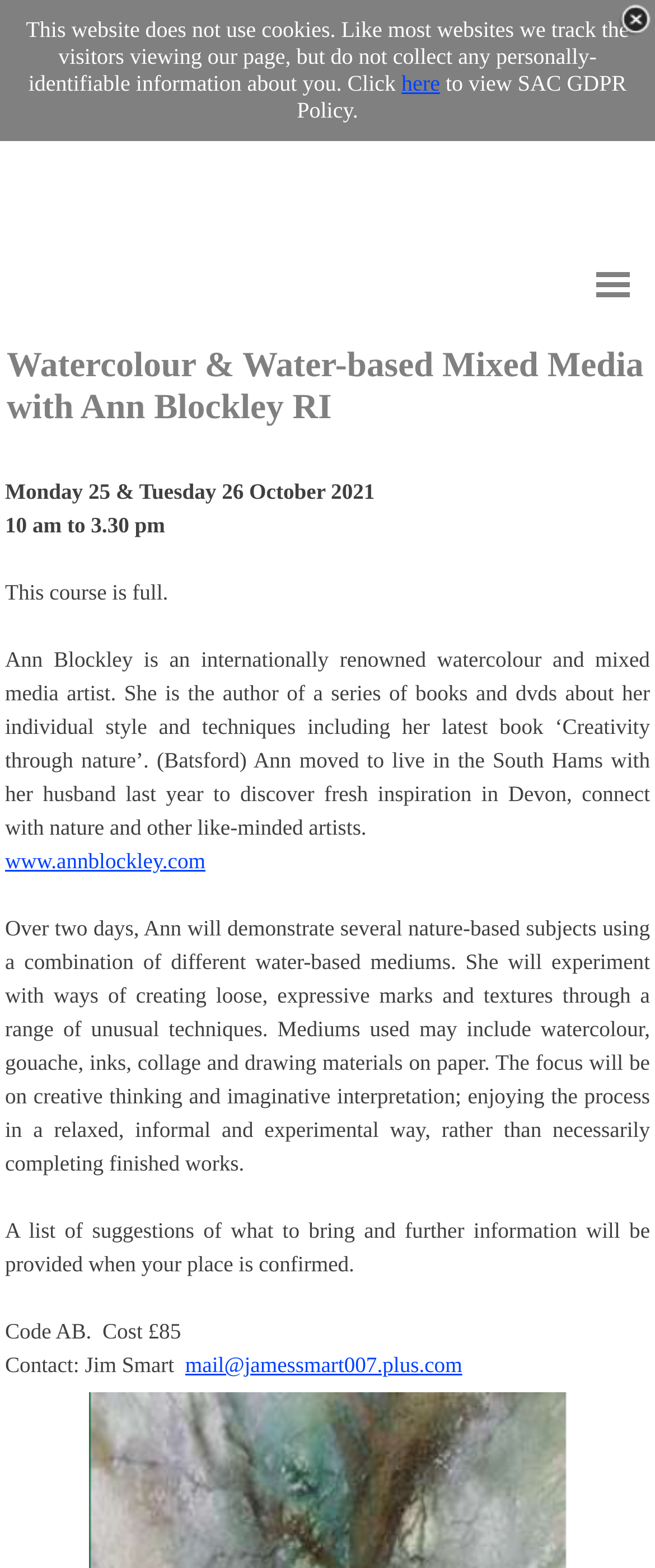Answer the question below in one word or phrase:
How can I contact the organizer of the watercolour course?

mail@jamessmart007.plus.com